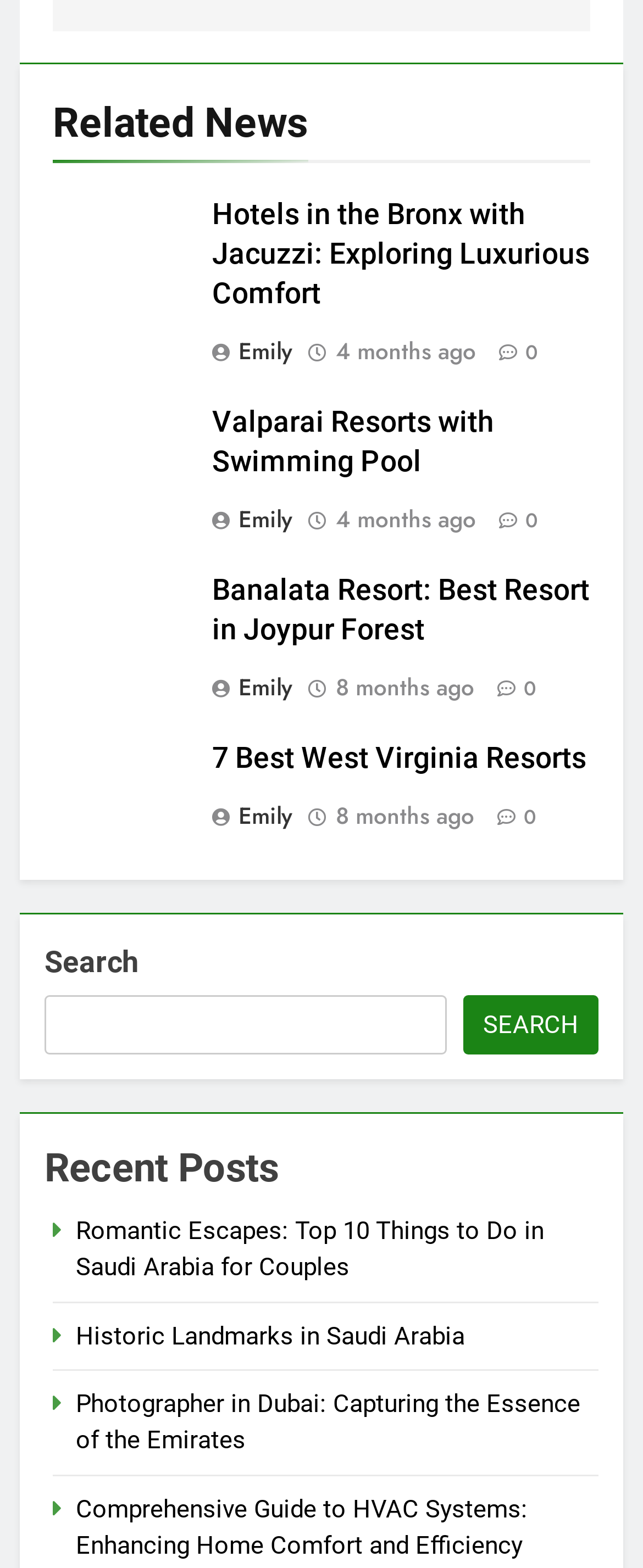Can you identify the bounding box coordinates of the clickable region needed to carry out this instruction: 'Check recent post Romantic Escapes: Top 10 Things to Do in Saudi Arabia for Couples'? The coordinates should be four float numbers within the range of 0 to 1, stated as [left, top, right, bottom].

[0.118, 0.775, 0.846, 0.818]